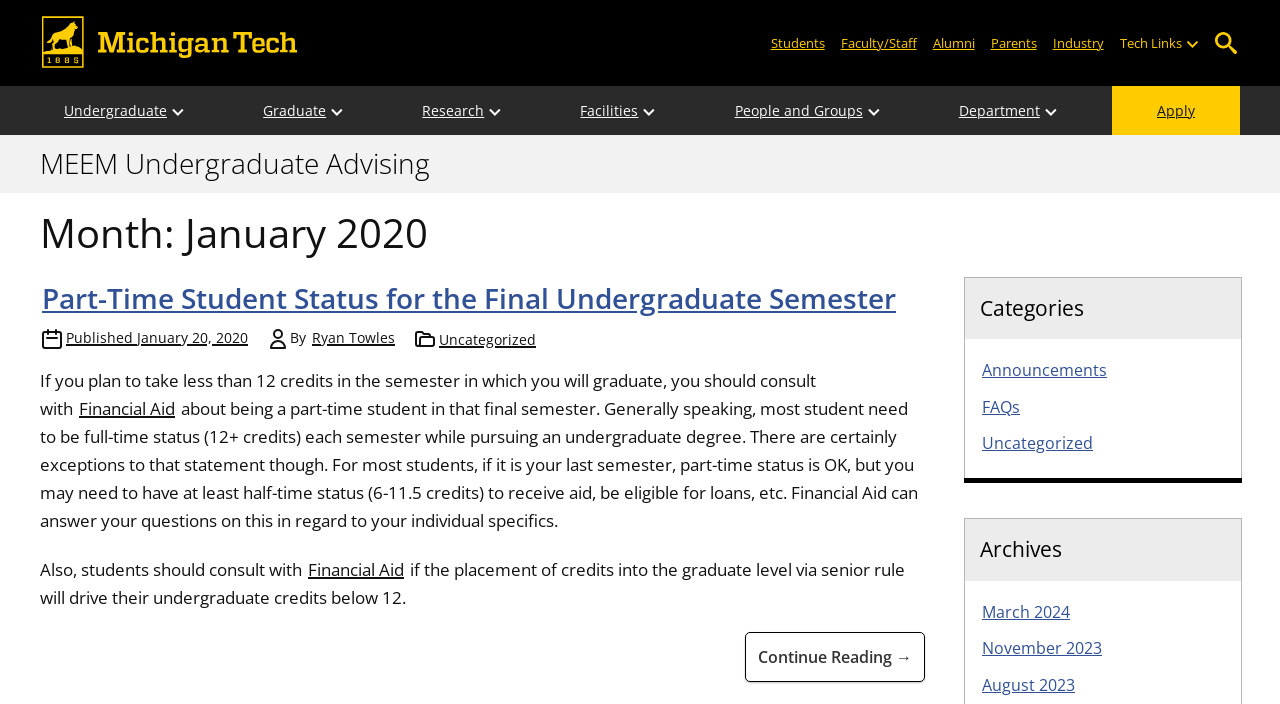Extract the primary headline from the webpage and present its text.

Month: January 2020